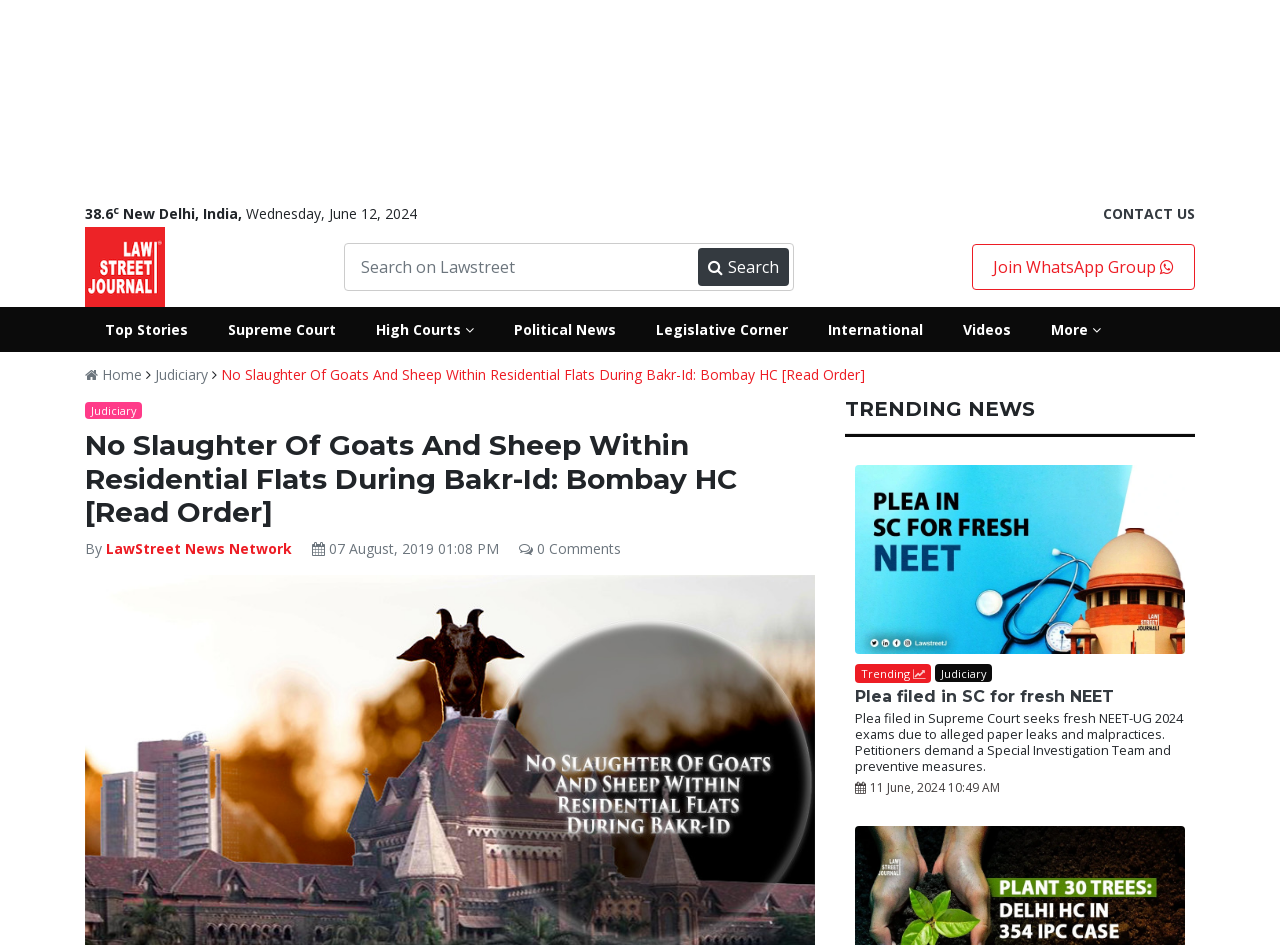What is the topic of the trending news article?
Please provide a single word or phrase as the answer based on the screenshot.

Plea filed in SC for fresh NEET